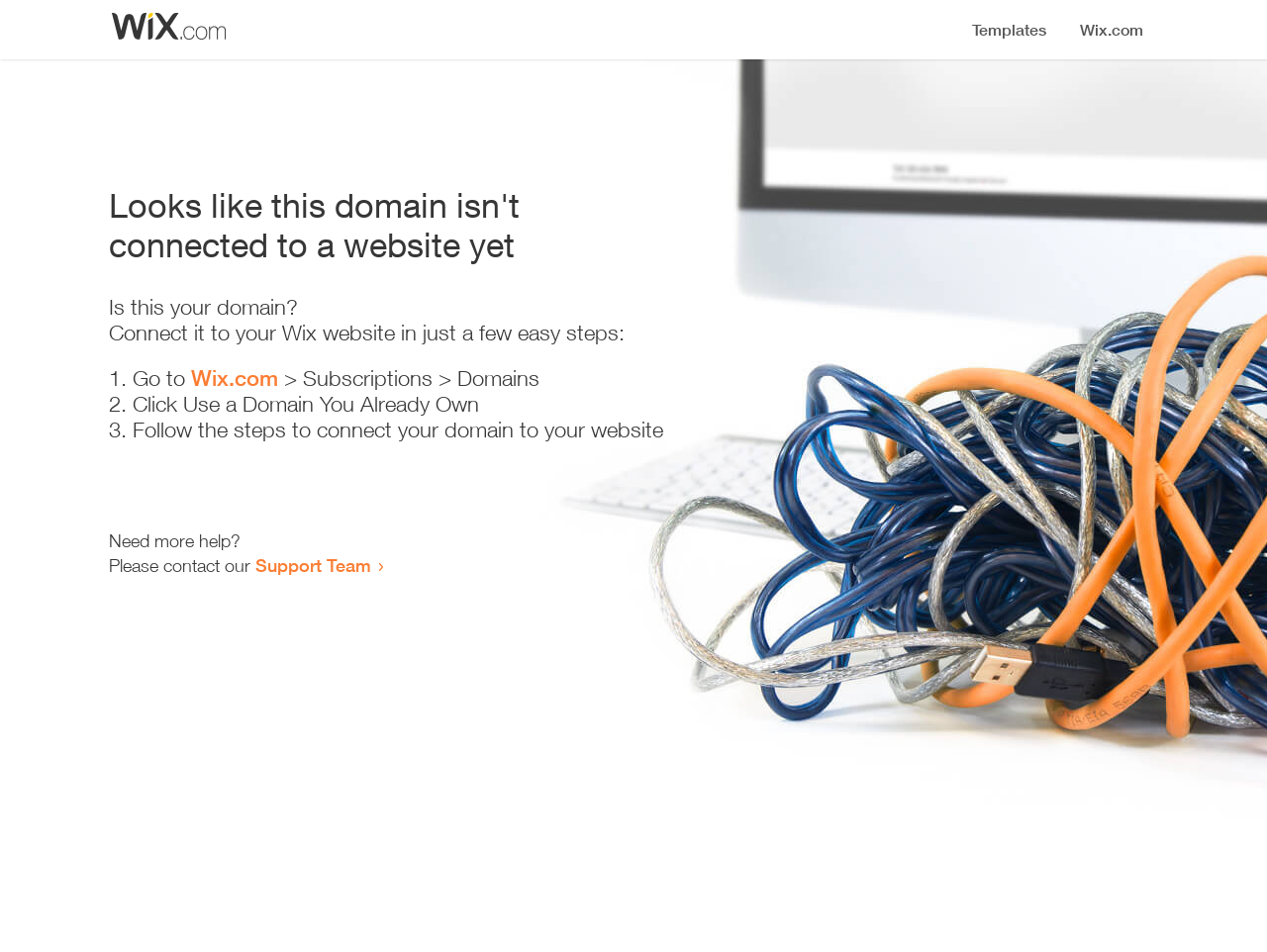How many steps are required to connect the domain?
Use the information from the screenshot to give a comprehensive response to the question.

The webpage provides a list of steps to connect the domain, which includes 3 list markers ('1.', '2.', '3.') indicating that there are 3 steps required to connect the domain.